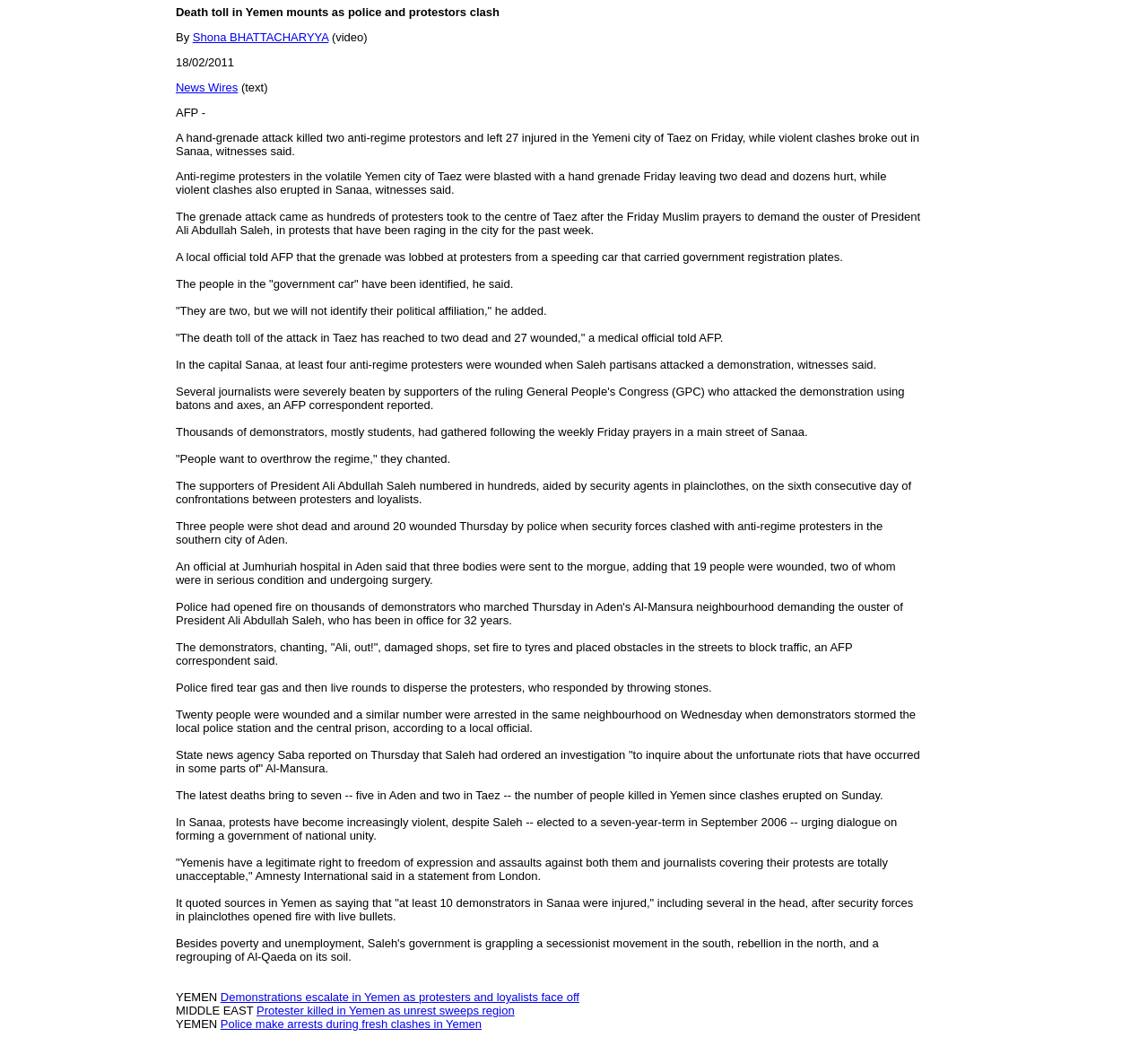Answer the question with a brief word or phrase:
What is the location of the protests?

Taez and Sanaa